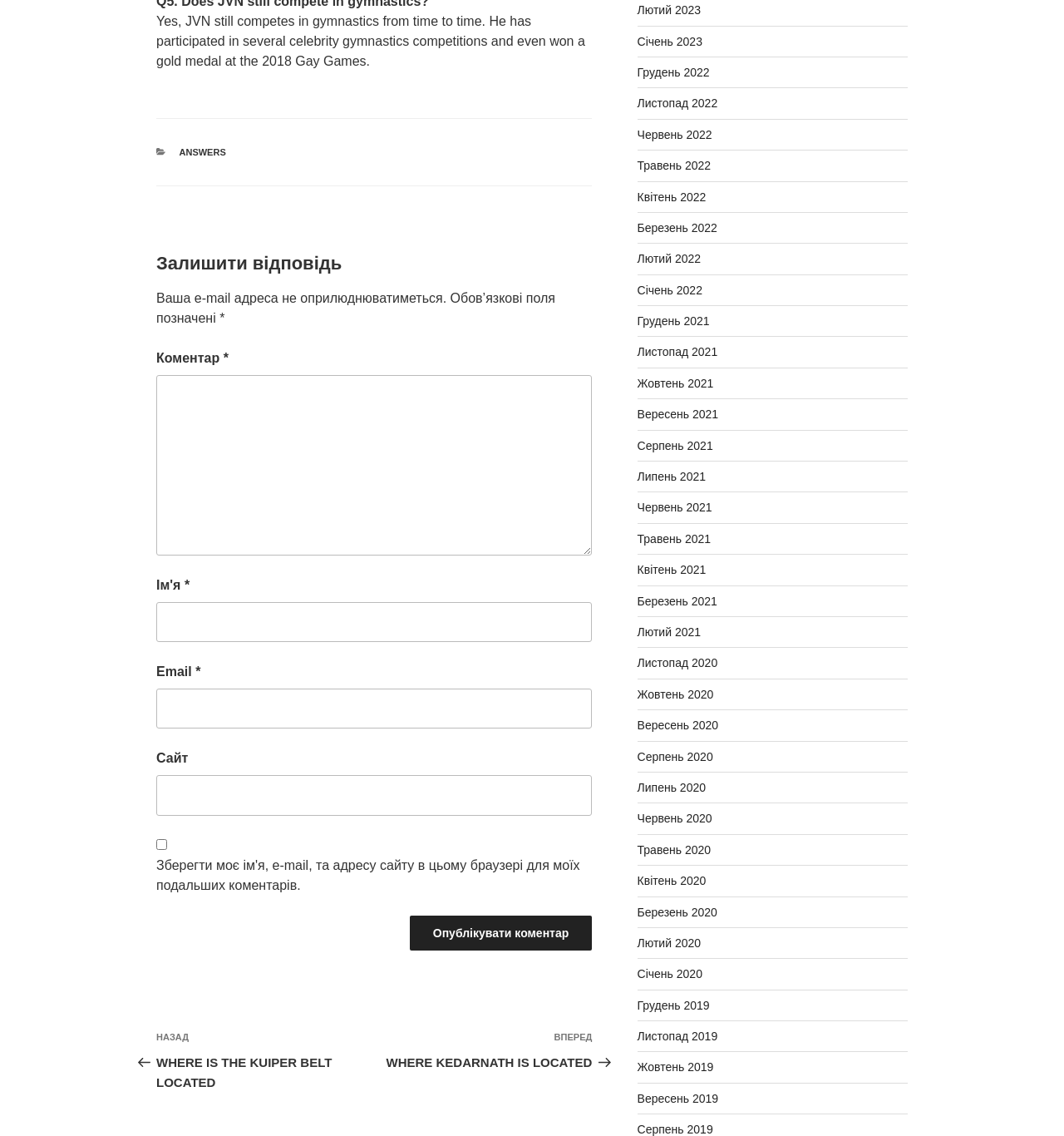Respond to the following question using a concise word or phrase: 
What is the function of the checkbox below the 'Email' textbox?

To save user information